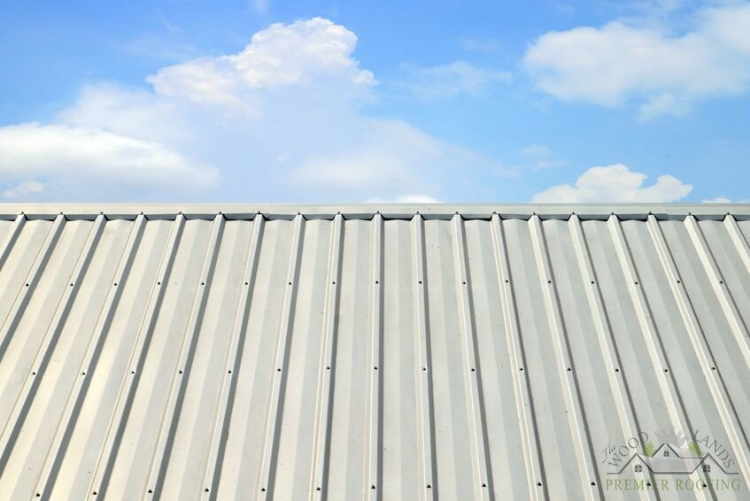Provide a rich and detailed narrative of the image.

The image showcases a corrugated aluminum roof that reflects a clean and modern aesthetic. Set against a backdrop of bright blue skies dotted with soft, fluffy clouds, the roof is marked by its distinctive ridged surface, typical of metal roofing. This type of roof is known for its durability and resistance to the elements, making it a popular choice for homeowners. However, it requires regular maintenance to address potential issues such as rust and to ensure its longevity. The visual appeal of the roof combines functionality with a contemporary design, illustrating the benefits of metal roofing while complementing various architectural styles.